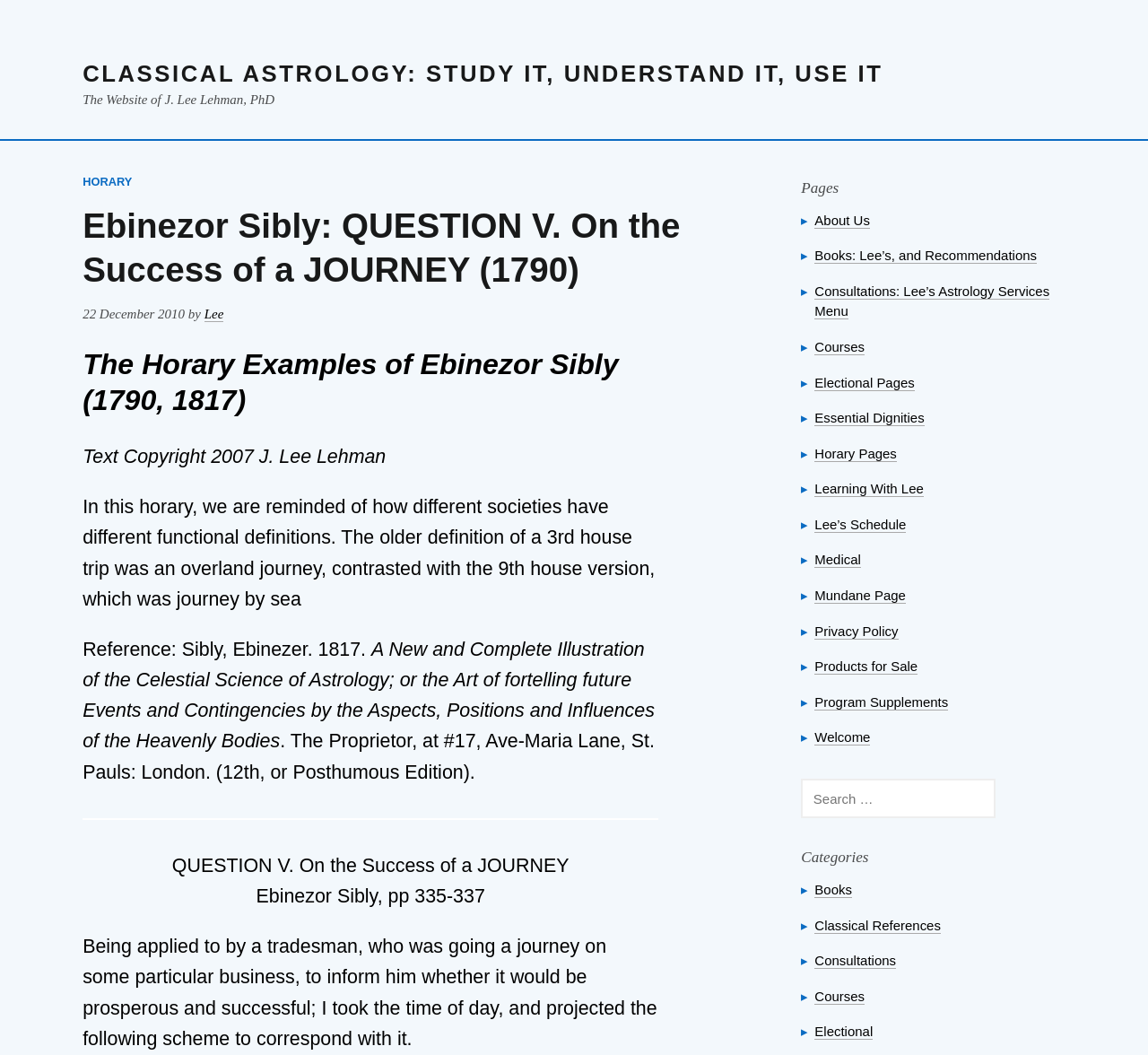Please determine the bounding box coordinates for the element that should be clicked to follow these instructions: "Visit the 'About Us' page".

[0.71, 0.201, 0.758, 0.217]